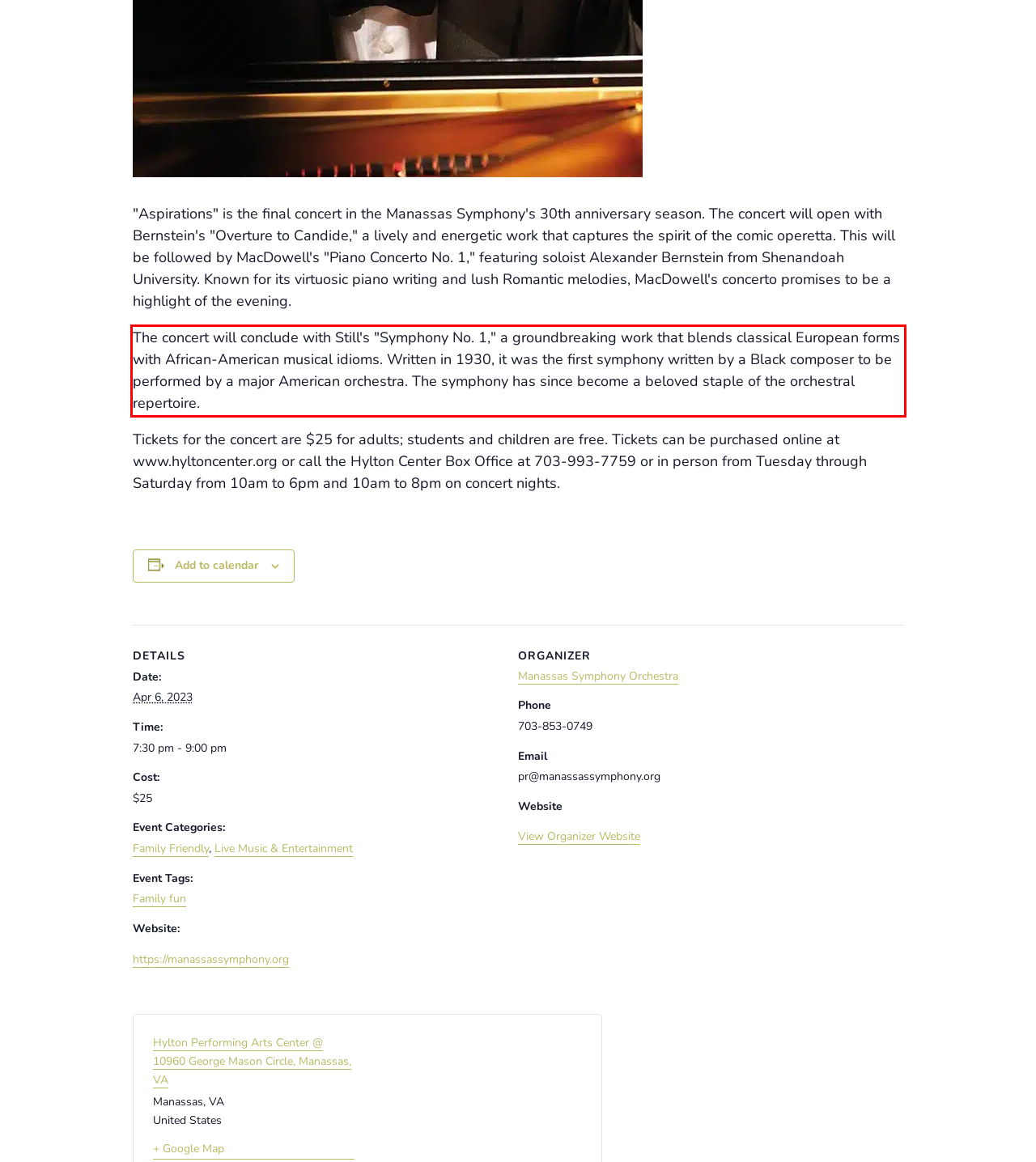You are given a screenshot with a red rectangle. Identify and extract the text within this red bounding box using OCR.

The concert will conclude with Still's "Symphony No. 1," a groundbreaking work that blends classical European forms with African-American musical idioms. Written in 1930, it was the first symphony written by a Black composer to be performed by a major American orchestra. The symphony has since become a beloved staple of the orchestral repertoire.